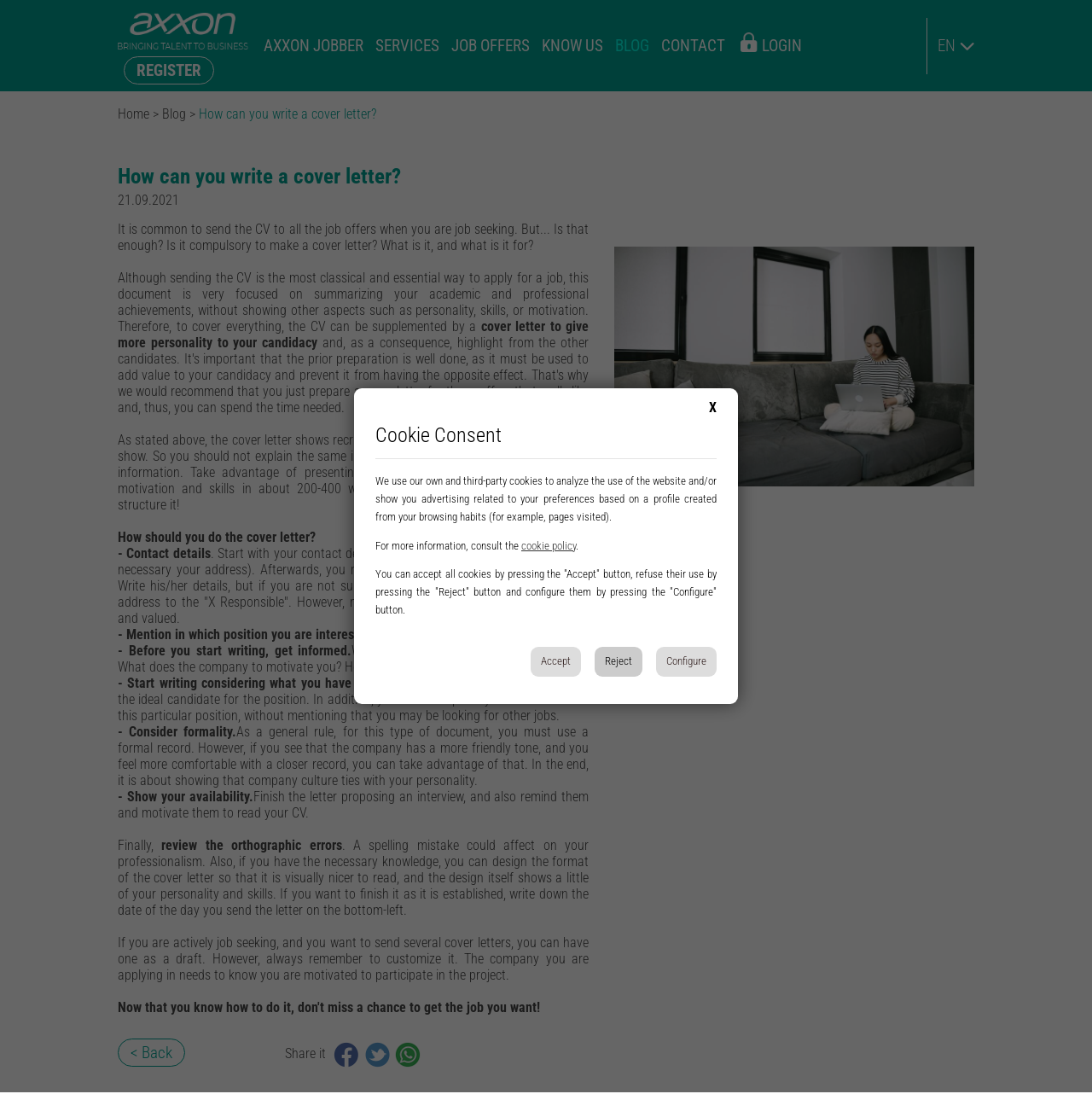Given the description of the UI element: "< Back", predict the bounding box coordinates in the form of [left, top, right, bottom], with each value being a float between 0 and 1.

[0.108, 0.949, 0.17, 0.975]